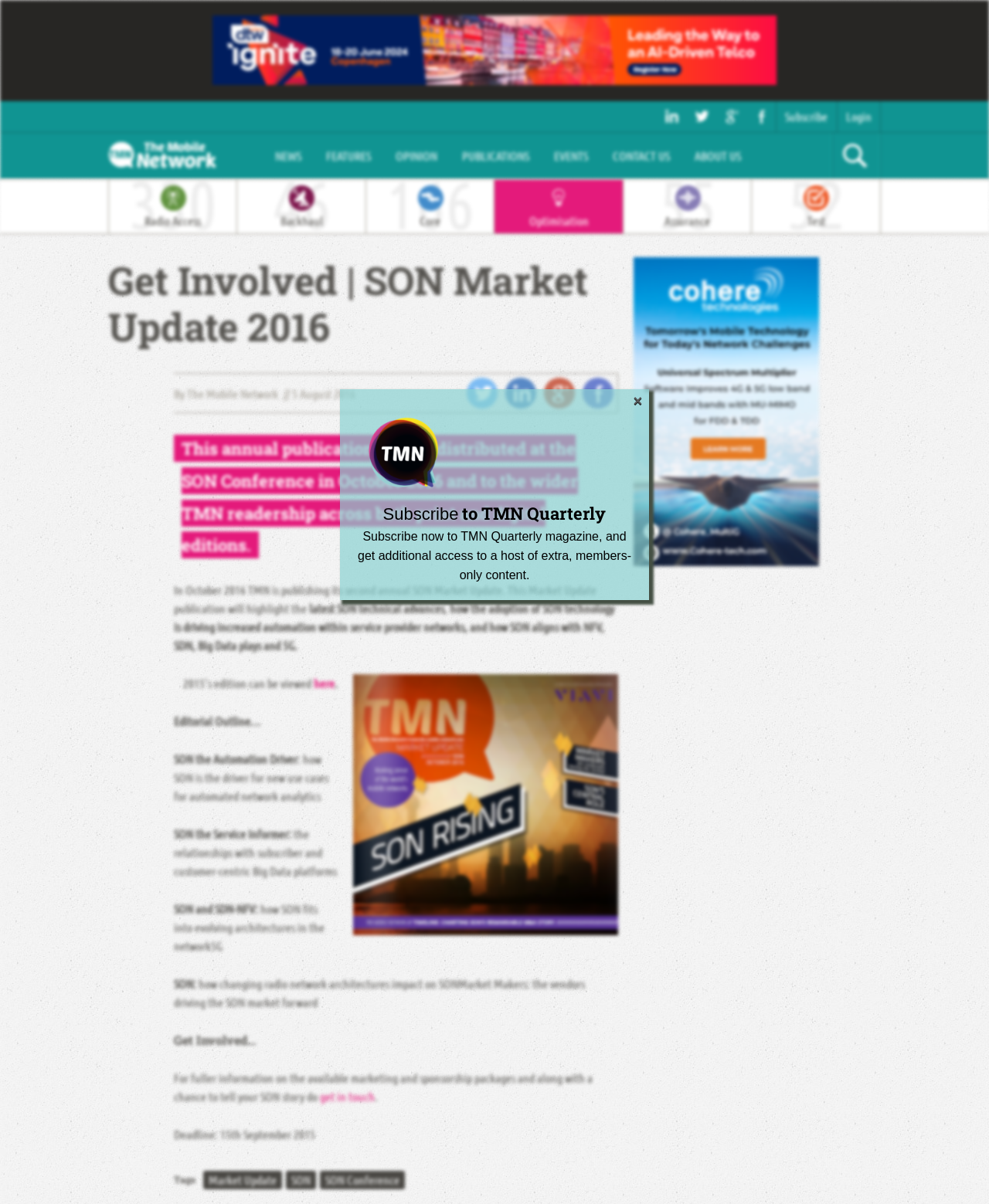How many social media links are there in the article?
Please respond to the question with as much detail as possible.

The article contains links to Twitter, LinkedIn, Google Plus, and Facebook, which are four social media platforms.